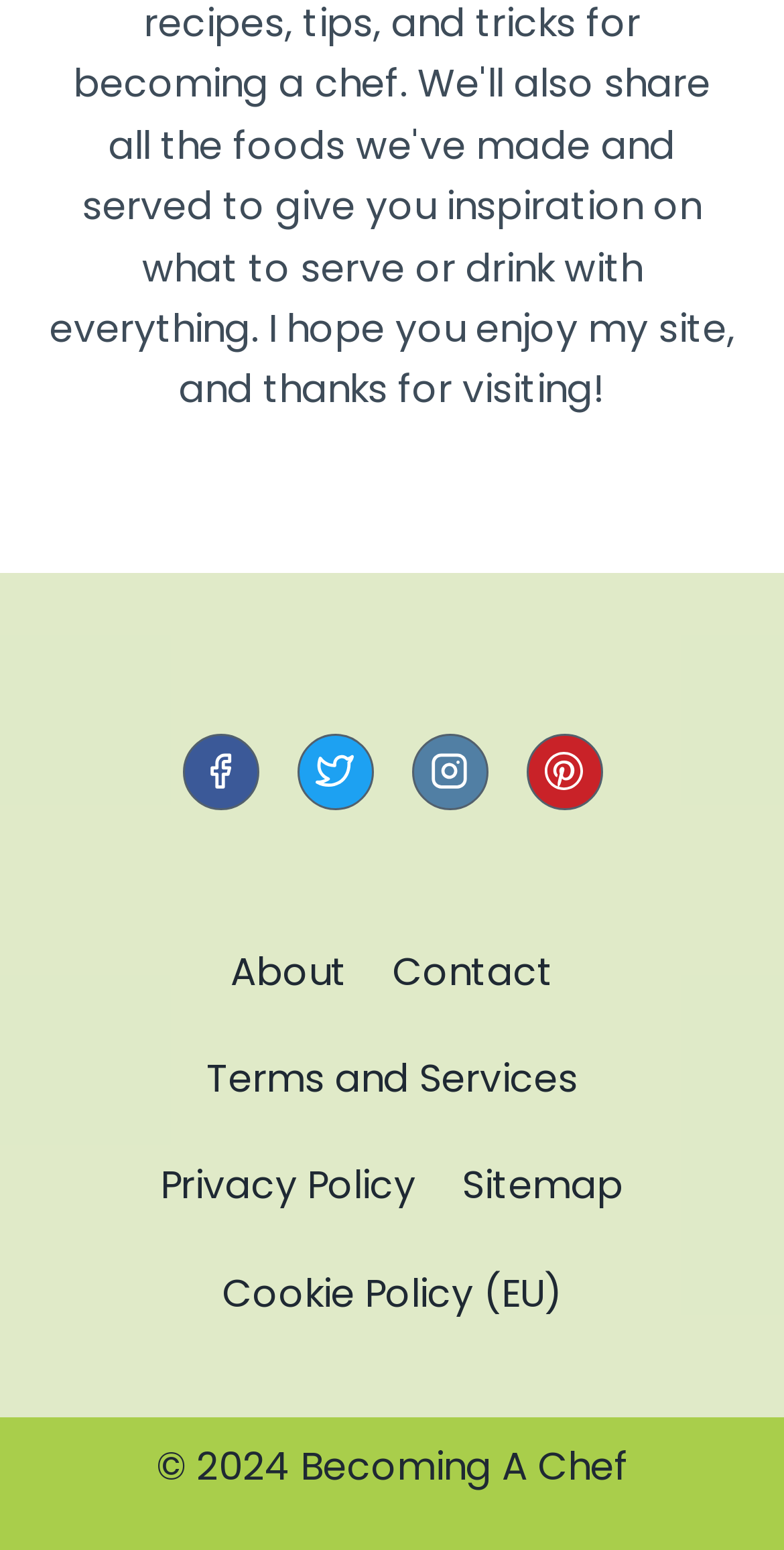Please specify the bounding box coordinates of the area that should be clicked to accomplish the following instruction: "check Instagram". The coordinates should consist of four float numbers between 0 and 1, i.e., [left, top, right, bottom].

[0.524, 0.473, 0.622, 0.522]